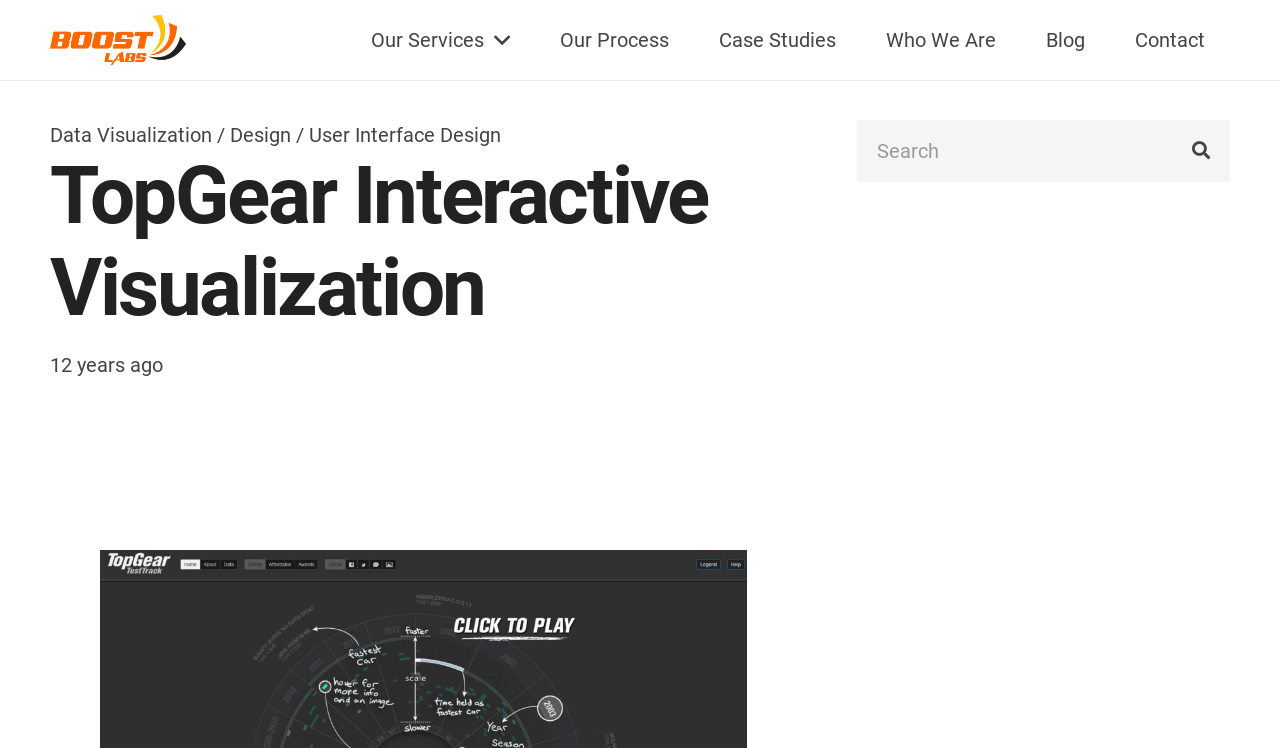Please identify the bounding box coordinates of the clickable area that will allow you to execute the instruction: "Click on Data Visualization".

[0.039, 0.164, 0.166, 0.197]